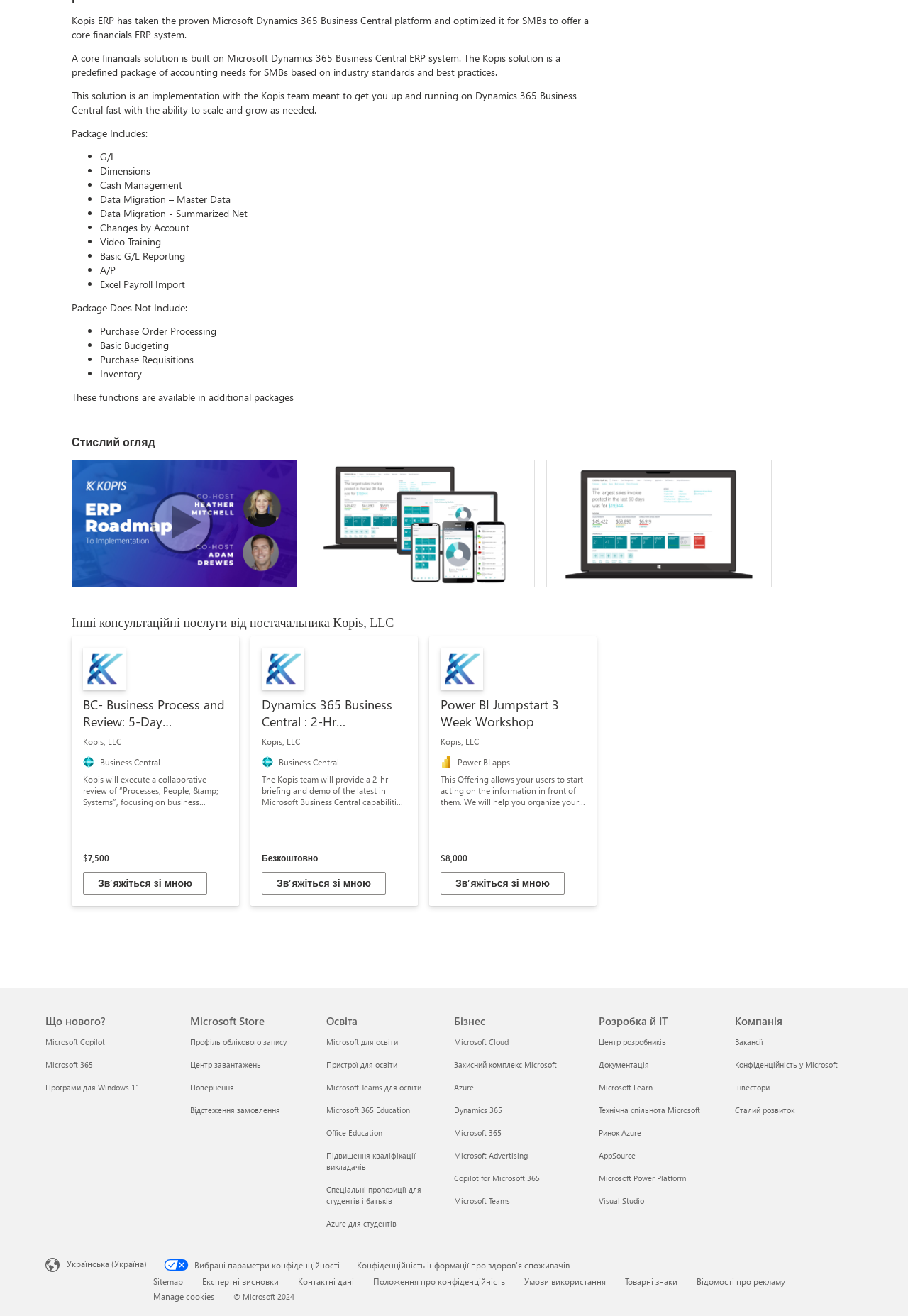Find the bounding box of the web element that fits this description: "AppSource".

[0.659, 0.874, 0.7, 0.882]